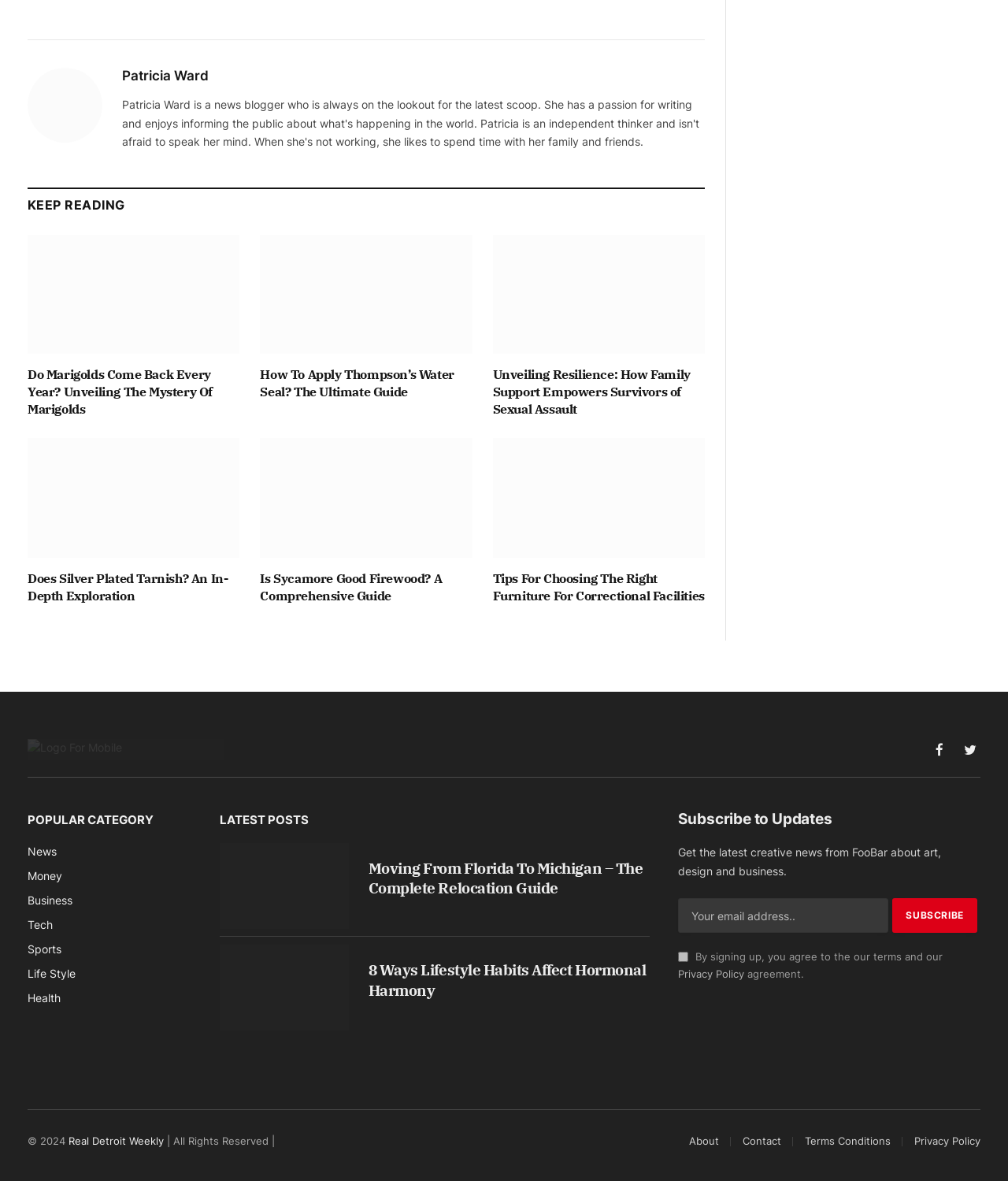Identify the bounding box coordinates of the element to click to follow this instruction: 'Enter email address in the subscription textbox'. Ensure the coordinates are four float values between 0 and 1, provided as [left, top, right, bottom].

[0.673, 0.761, 0.882, 0.79]